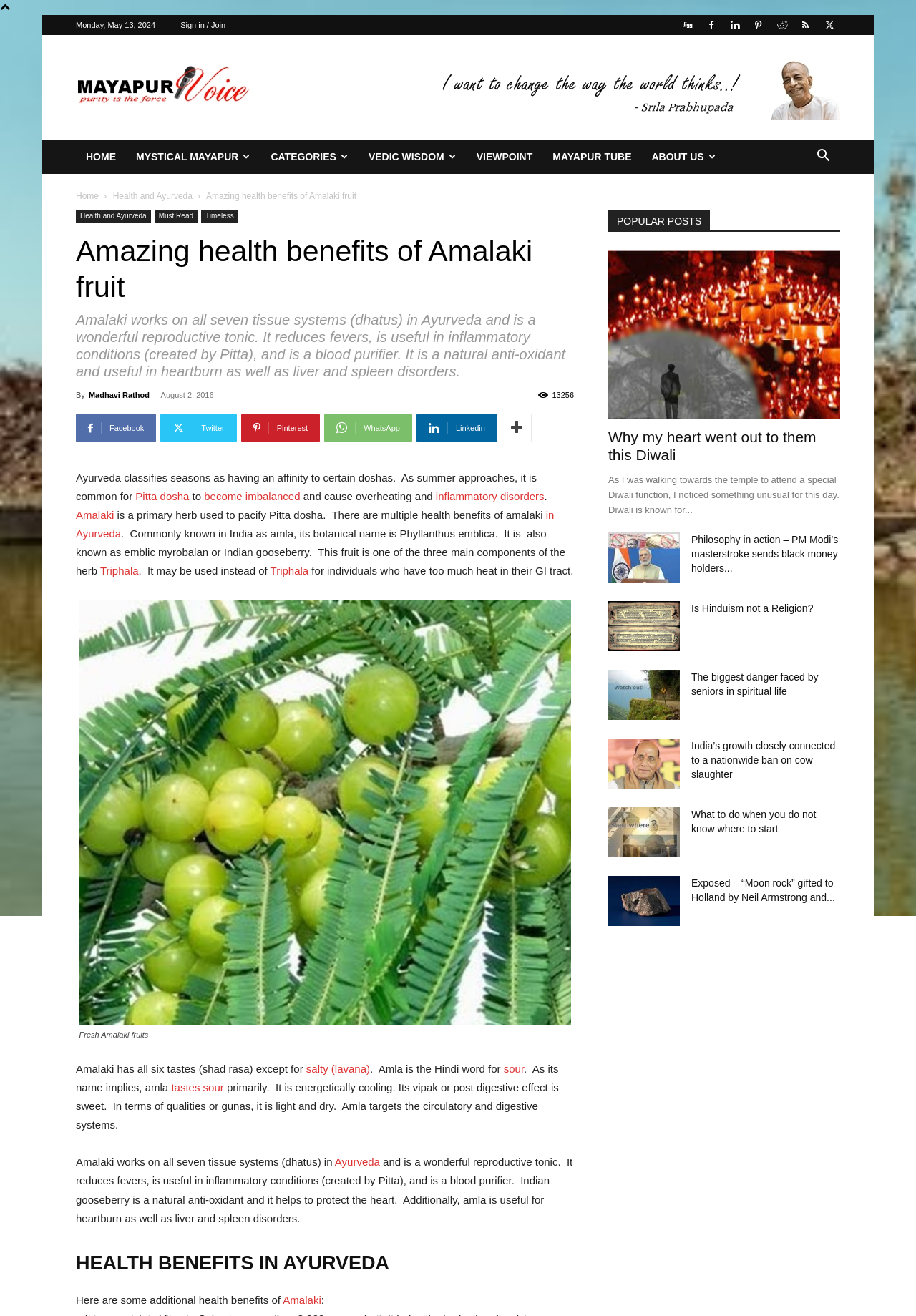Mark the bounding box of the element that matches the following description: "Landscape photography".

None